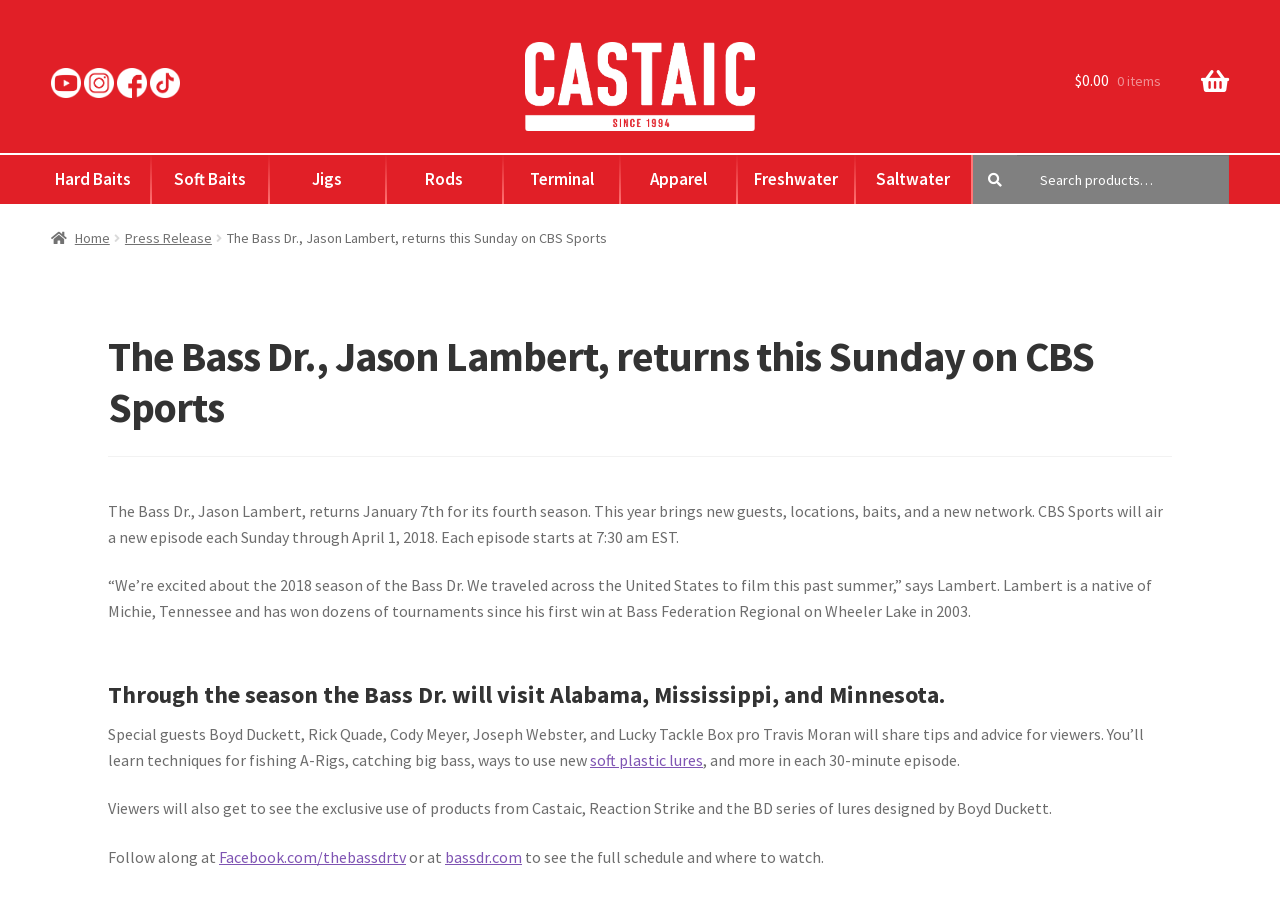Locate the bounding box coordinates of the item that should be clicked to fulfill the instruction: "Search for something".

[0.76, 0.172, 0.96, 0.226]